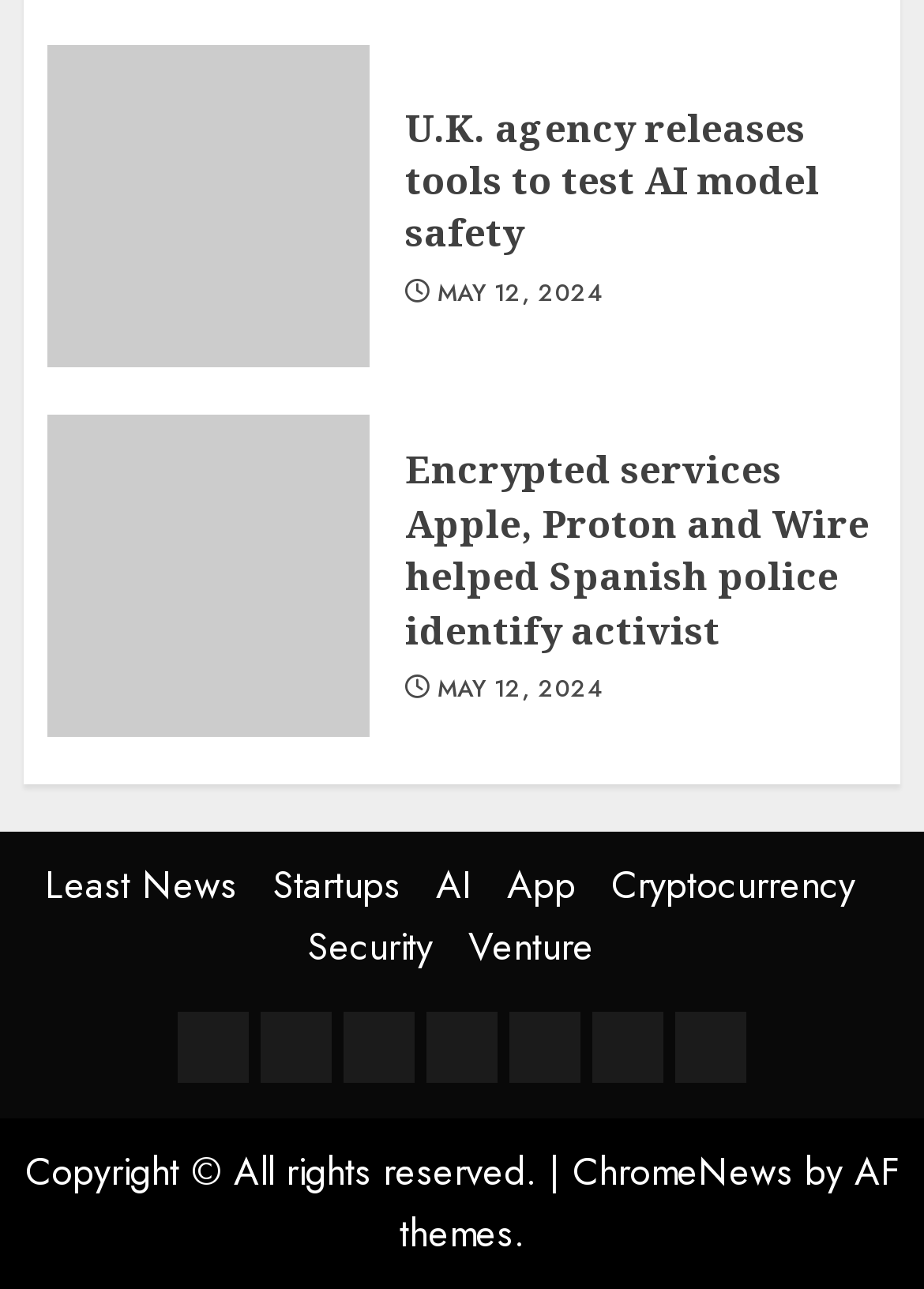Please identify the bounding box coordinates of the region to click in order to complete the given instruction: "Read news about AI". The coordinates should be four float numbers between 0 and 1, i.e., [left, top, right, bottom].

[0.472, 0.666, 0.51, 0.708]